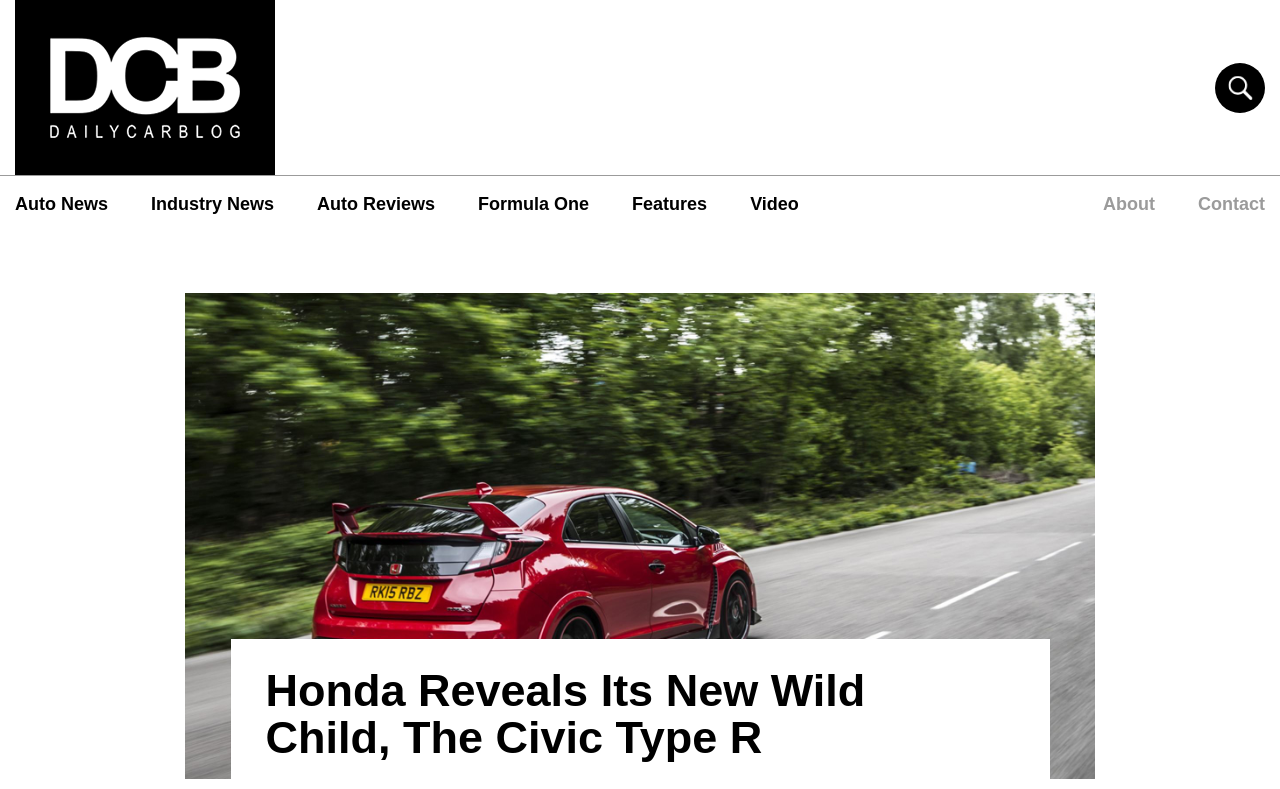Identify the bounding box coordinates necessary to click and complete the given instruction: "visit the About page".

[0.862, 0.242, 0.902, 0.276]